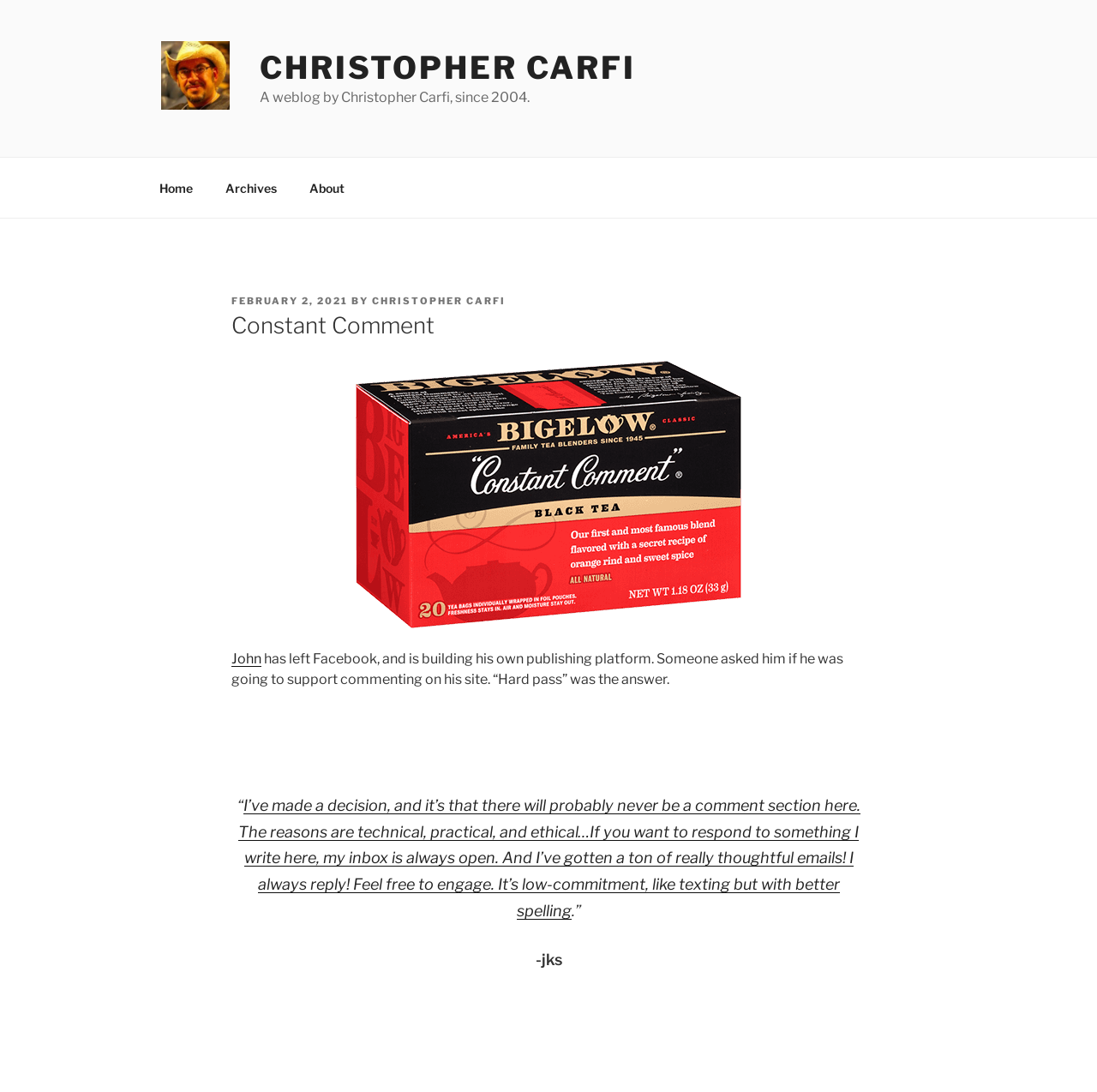Who is the author of this weblog? Based on the image, give a response in one word or a short phrase.

Christopher Carfi